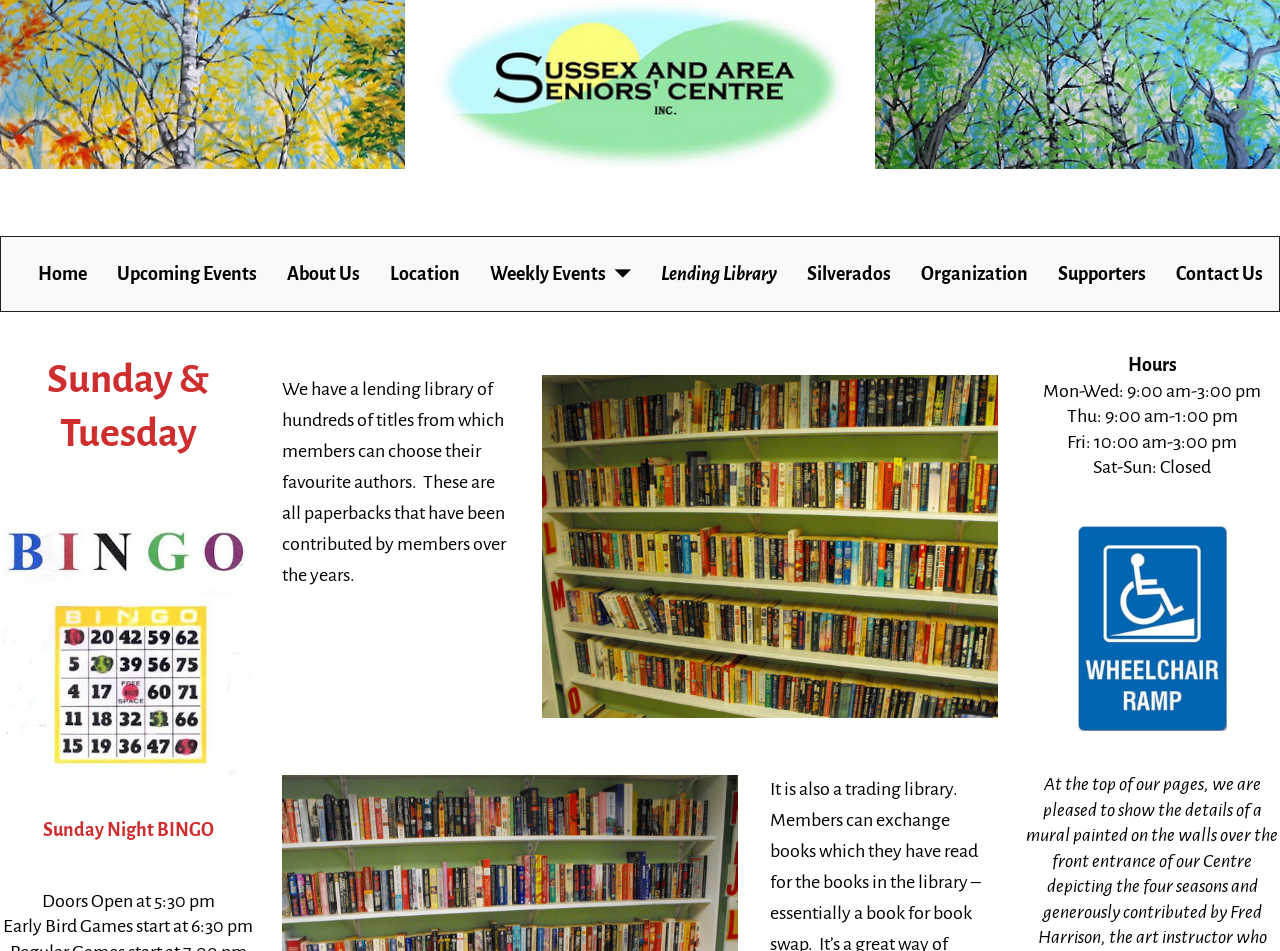Using the webpage screenshot and the element description About Us, determine the bounding box coordinates. Specify the coordinates in the format (top-left x, top-left y, bottom-right x, bottom-right y) with values ranging from 0 to 1.

[0.212, 0.265, 0.293, 0.311]